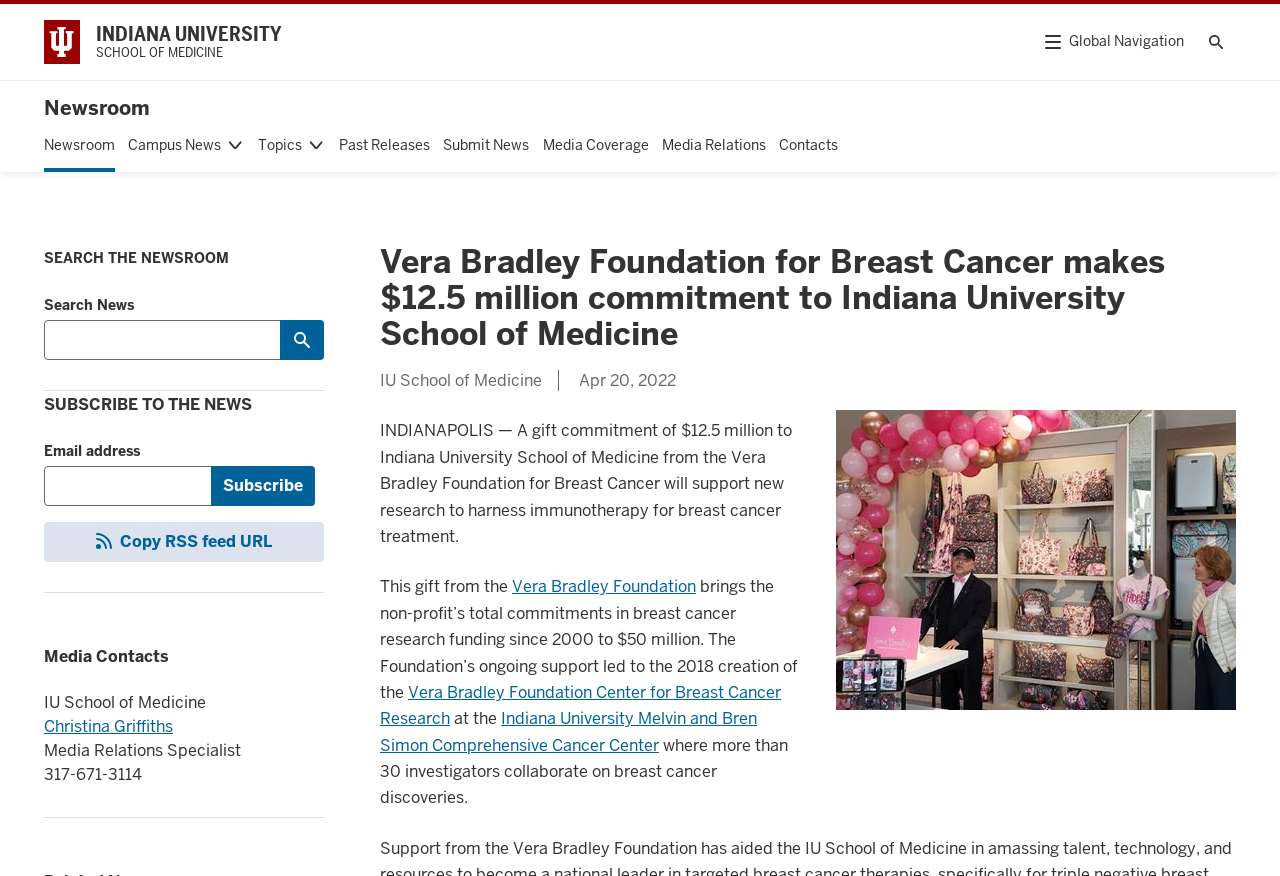What is the main heading displayed on the webpage? Please provide the text.

Vera Bradley Foundation for Breast Cancer makes $12.5 million commitment to Indiana University School of Medicine